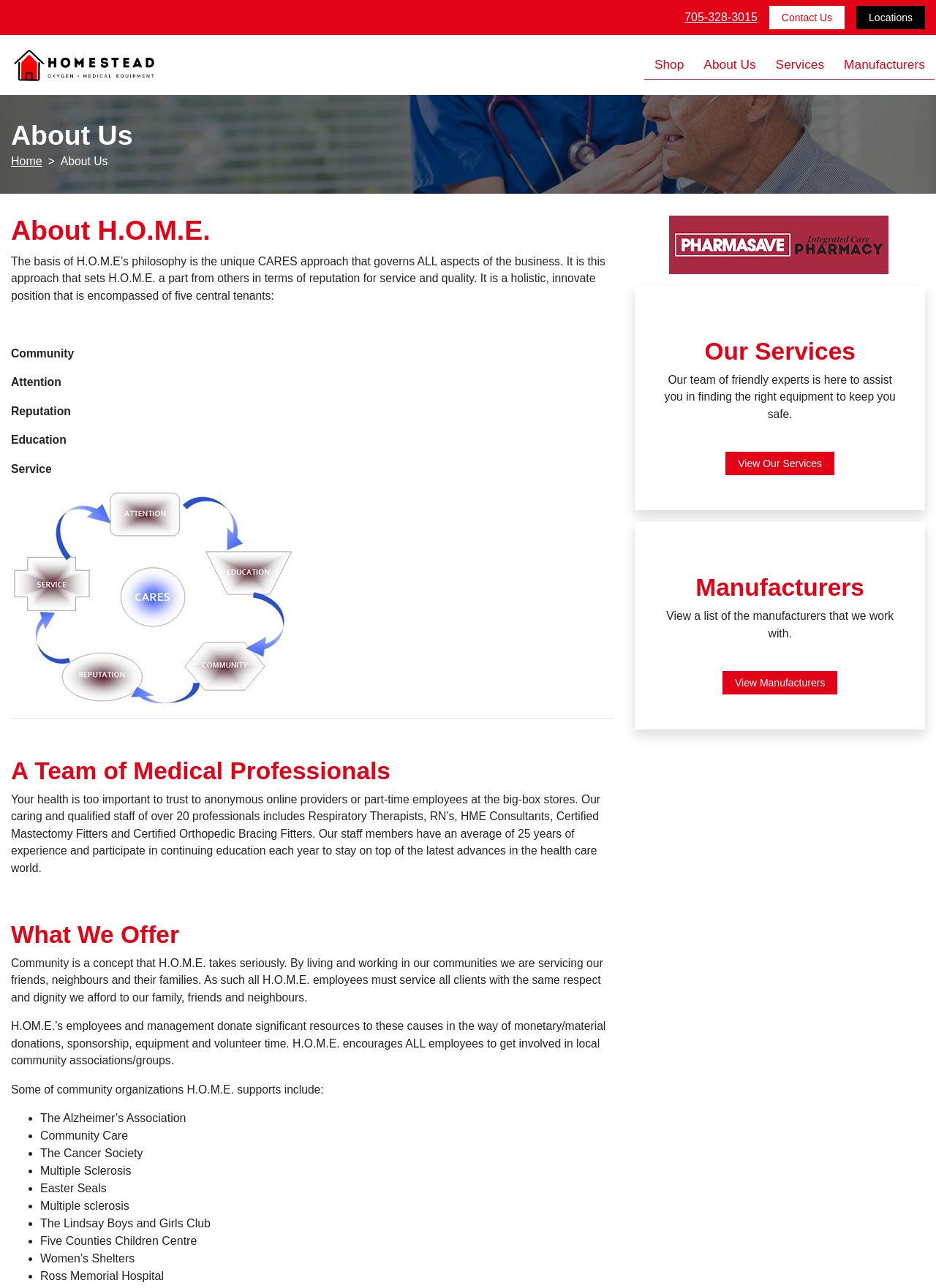Identify the bounding box coordinates for the UI element that matches this description: "Services".

[0.818, 0.039, 0.891, 0.062]